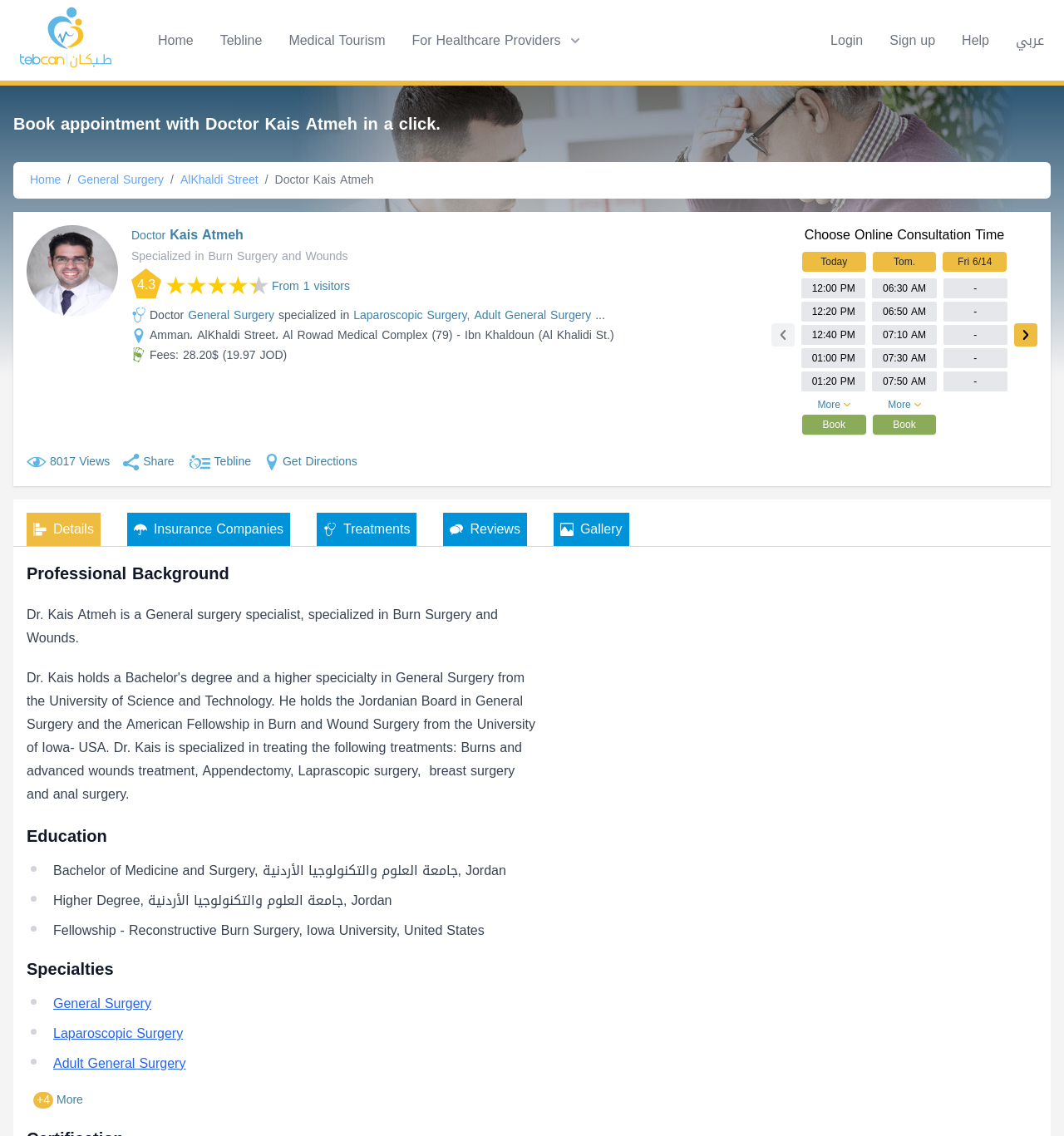Deliver a detailed narrative of the webpage's visual and textual elements.

This webpage is about booking an appointment with Doctor Kais Atmeh, who is specialized in Burn Surgery and Wounds, located on AlKhaldi Street. 

At the top of the page, there is a logo on the left side, followed by a navigation menu with links to "Home", "Tebline", "Medical Tourism", and more. On the right side, there are links to "Login", "Sign up", "Help", and a language switcher to Arabic.

Below the navigation menu, there is a heading that reads "Book appointment with Doctor Kais Atmeh in a click." Underneath, there is a breadcrumb navigation with links to "Home", "General Surgery", and "AlKhaldi Street".

To the right of the breadcrumb navigation, there is a profile section with the doctor's name, "Doctor Kais Atmeh", and a specialization in "Burn Surgery and Wounds". The doctor's rating is 4.3, and there is a link to reviews from 1 visitor. 

Below the profile section, there is a list of medical specialties, including "General Surgery", "Laparoscopic Surgery", and "Adult General Surgery". The doctor's address is listed as "Amman, AlKhaldi Street, Al Rowad Medical Complex (79) - Ibn Khaldoun (Al Khalidi St.)", and there is a link to get directions.

The main content of the page is a booking system, where users can choose an online consultation time. The available times are listed in a grid, with options for today, tomorrow, and Friday. Each time slot has a link to book an appointment.

At the bottom of the page, there are links to "Details", "Insurance Companies", "Treatments", "Reviews", and "Gallery", which provide more information about the doctor and their services.